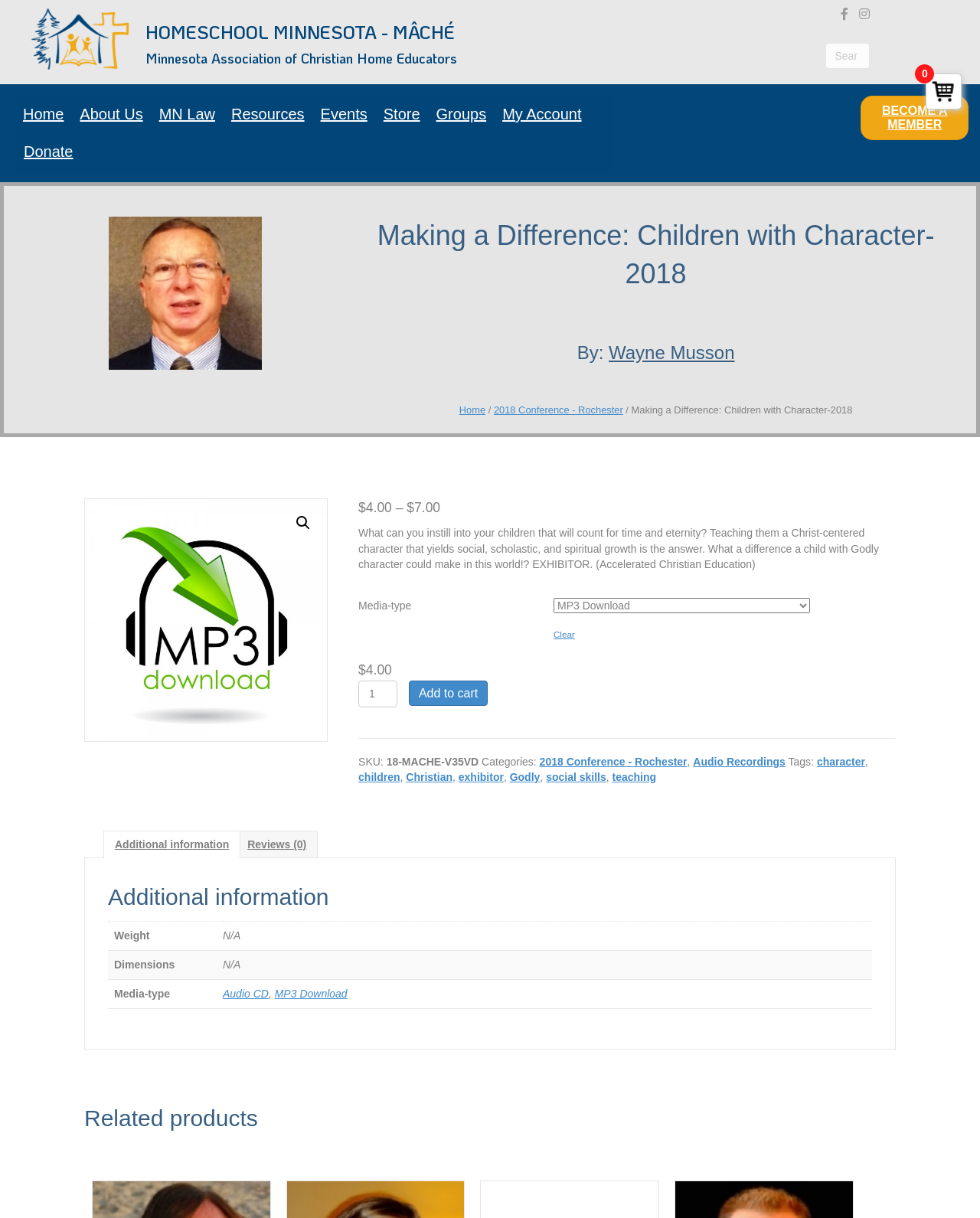Determine the bounding box coordinates (top-left x, top-left y, bottom-right x, bottom-right y) of the UI element described in the following text: Audio CD

[0.227, 0.811, 0.274, 0.821]